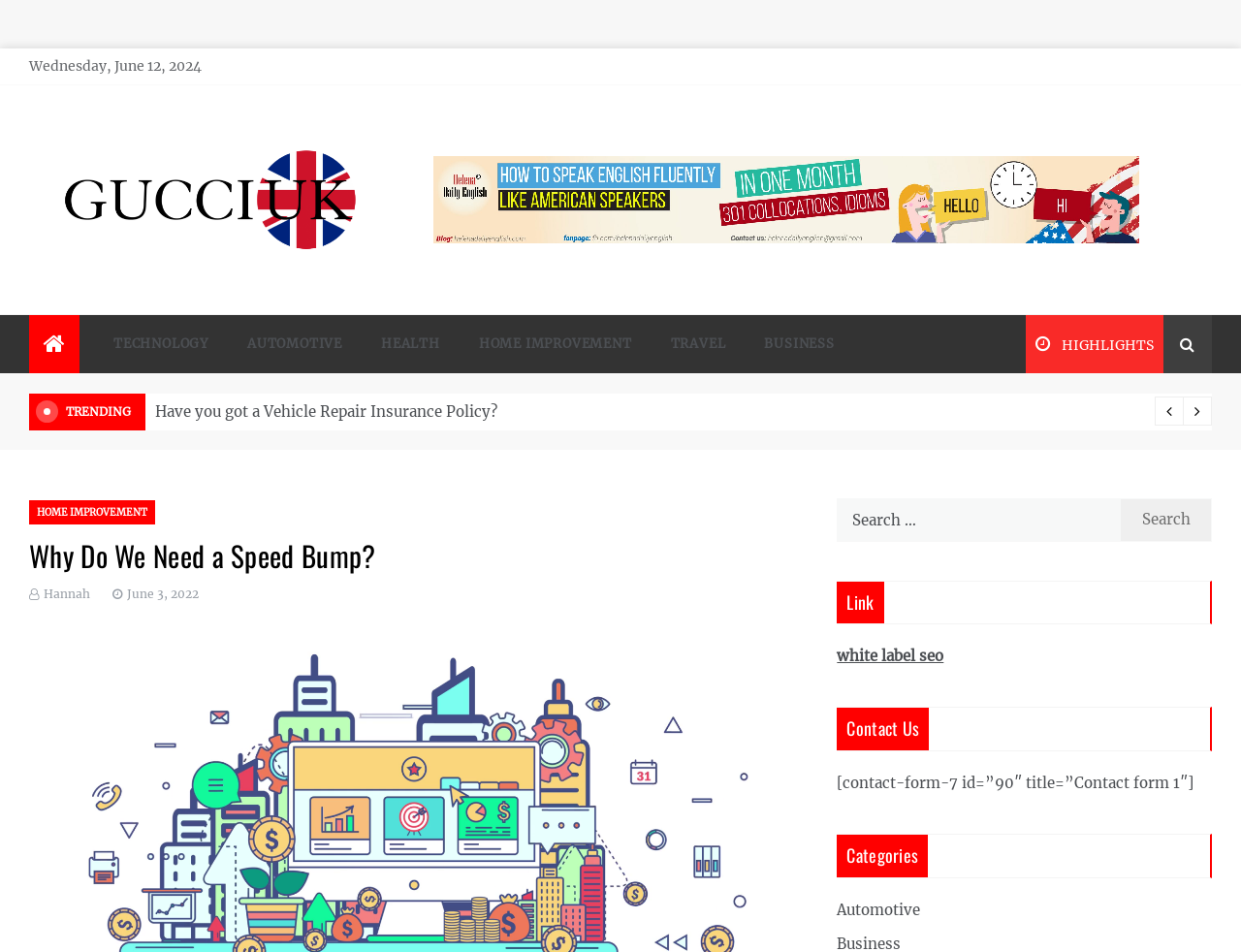What categories are listed on the webpage?
Look at the screenshot and respond with one word or a short phrase.

TECHNOLOGY, AUTOMOTIVE, HEALTH, HOME IMPROVEMENT, TRAVEL, BUSINESS